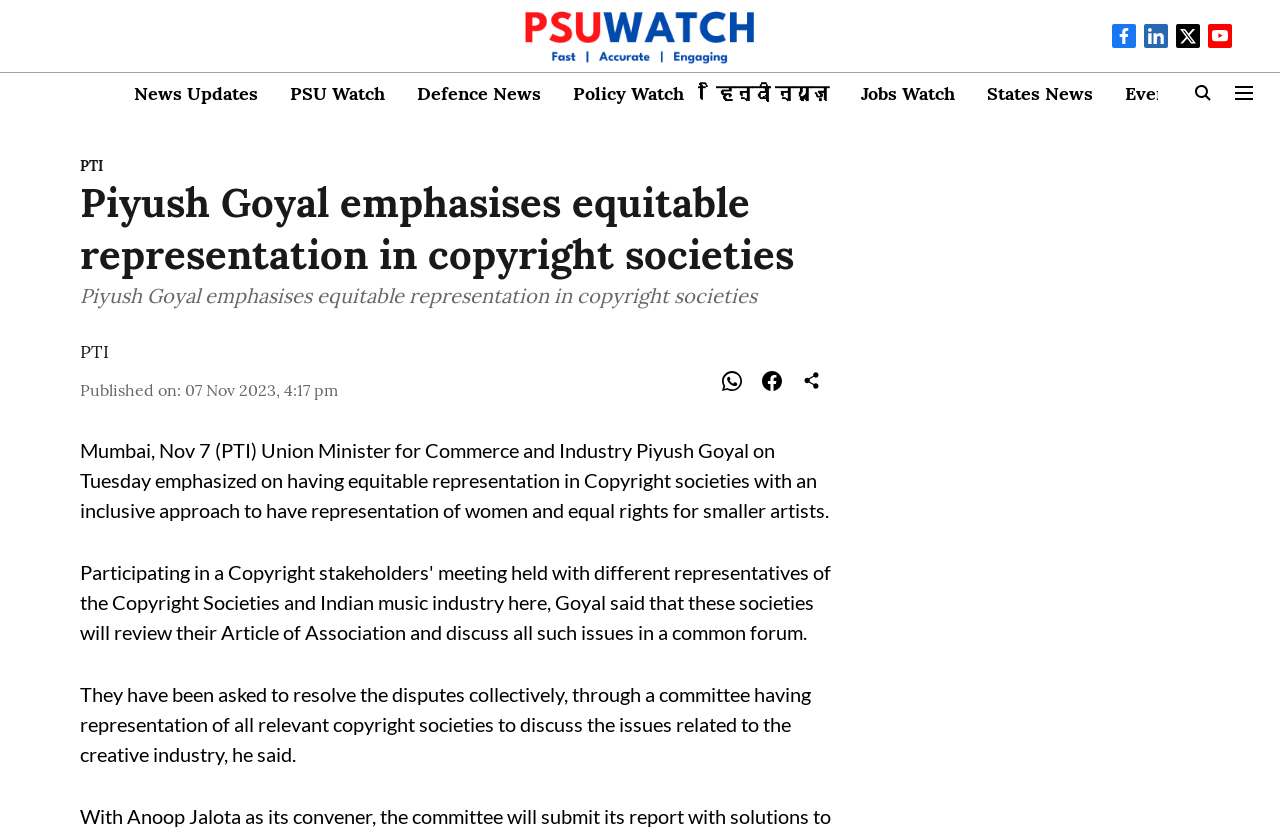Carefully examine the image and provide an in-depth answer to the question: What is the type of news category 'PSU Watch' belongs to?

The link 'PSU Watch' is placed alongside other links such as 'News Updates', 'Defence News', and 'Policy Watch', suggesting that it belongs to the category of news updates.